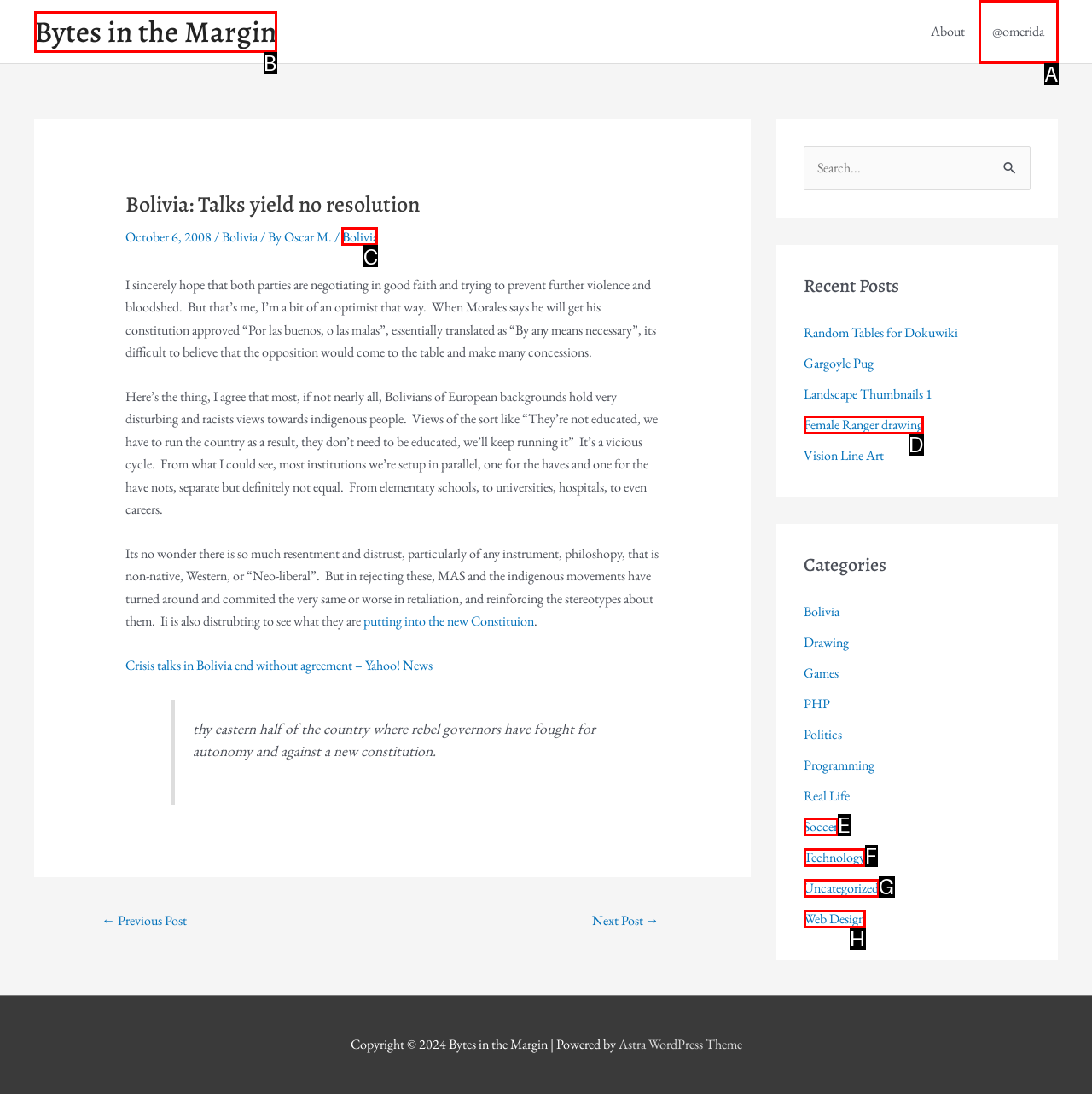From the choices provided, which HTML element best fits the description: Bolivia? Answer with the appropriate letter.

C